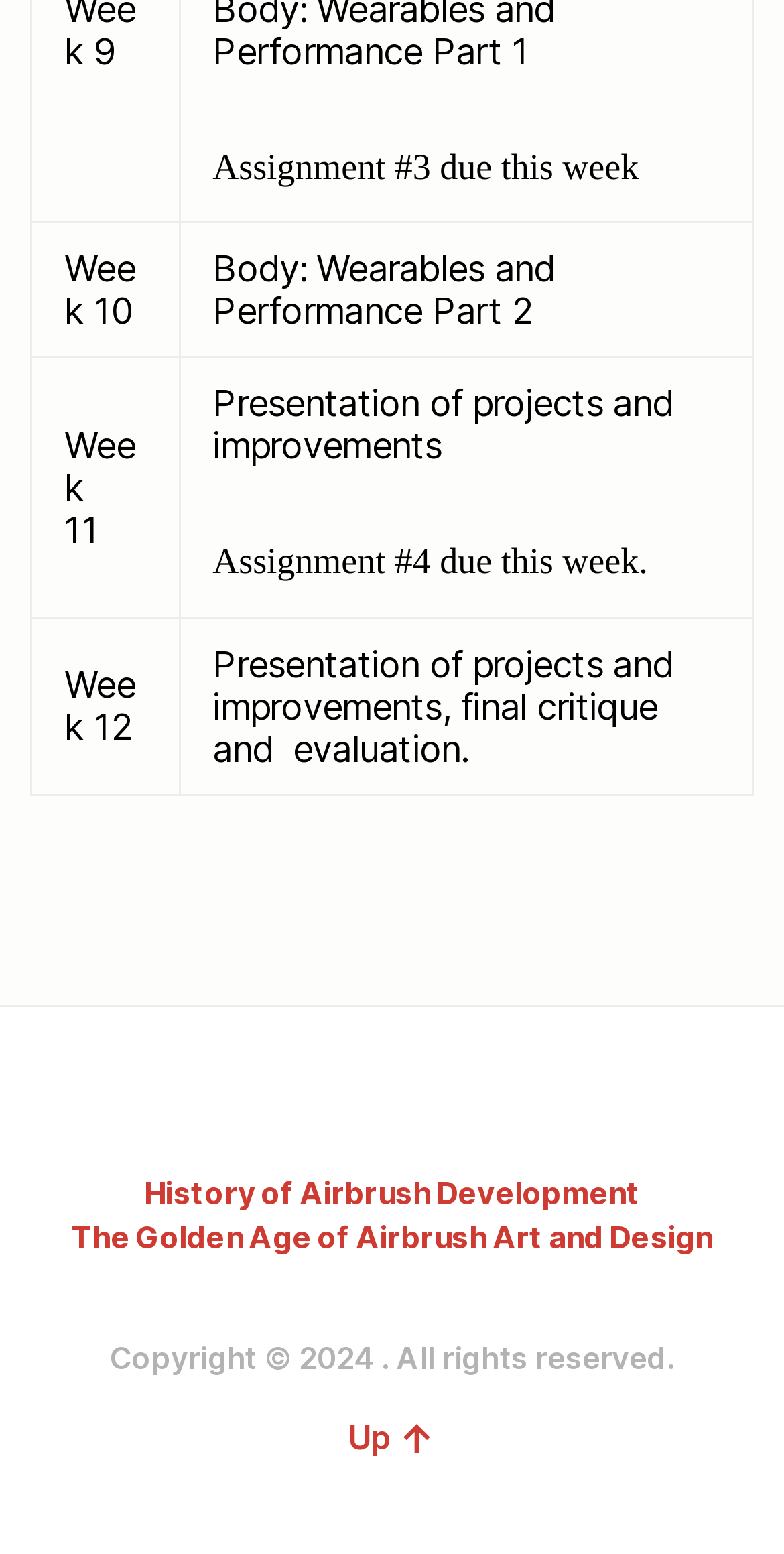How many weeks are listed?
Deliver a detailed and extensive answer to the question.

I counted the number of rows in the grid, each representing a week, and found three rows with week numbers 10, 11, and 12.